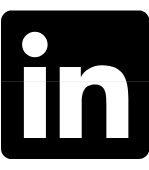Detail all significant aspects of the image you see.

The image features the LinkedIn logo, prominently displayed as part of a social media sharing section on a webpage. This section encourages users to share content on various platforms, specifically highlighting LinkedIn as a networking tool. The surrounding context emphasizes the importance of communication and support in the realm of auto transport, inviting users to connect and engage with the service. Accompanying this logo are buttons for sharing on Facebook, WhatsApp, and Twitter, reflecting a broader strategy of leveraging social media to enhance visibility and interaction.